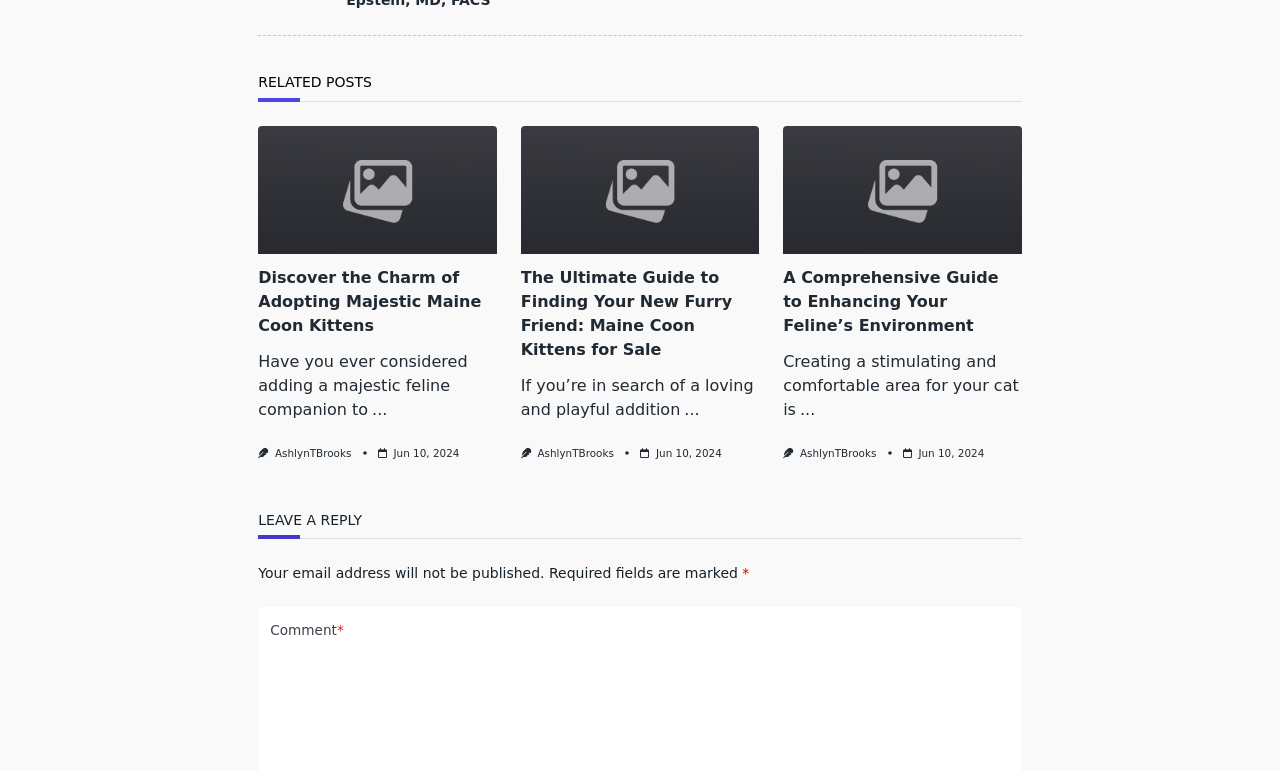Please find the bounding box coordinates of the element that must be clicked to perform the given instruction: "Click on the link to discover the charm of adopting majestic Maine Coon kittens". The coordinates should be four float numbers from 0 to 1, i.e., [left, top, right, bottom].

[0.202, 0.348, 0.376, 0.435]